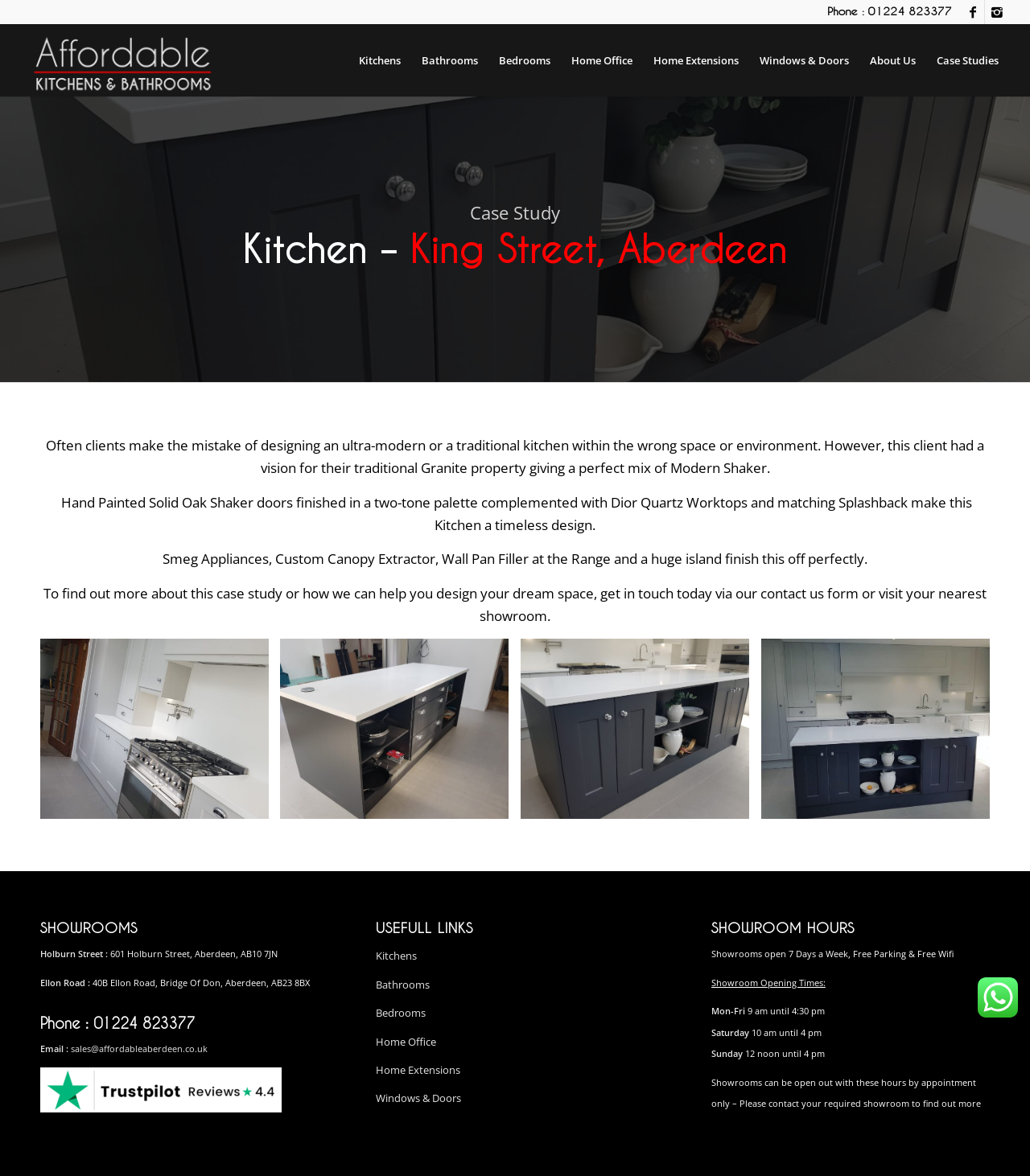Kindly determine the bounding box coordinates of the area that needs to be clicked to fulfill this instruction: "Get in touch via contact us form".

[0.042, 0.496, 0.958, 0.531]